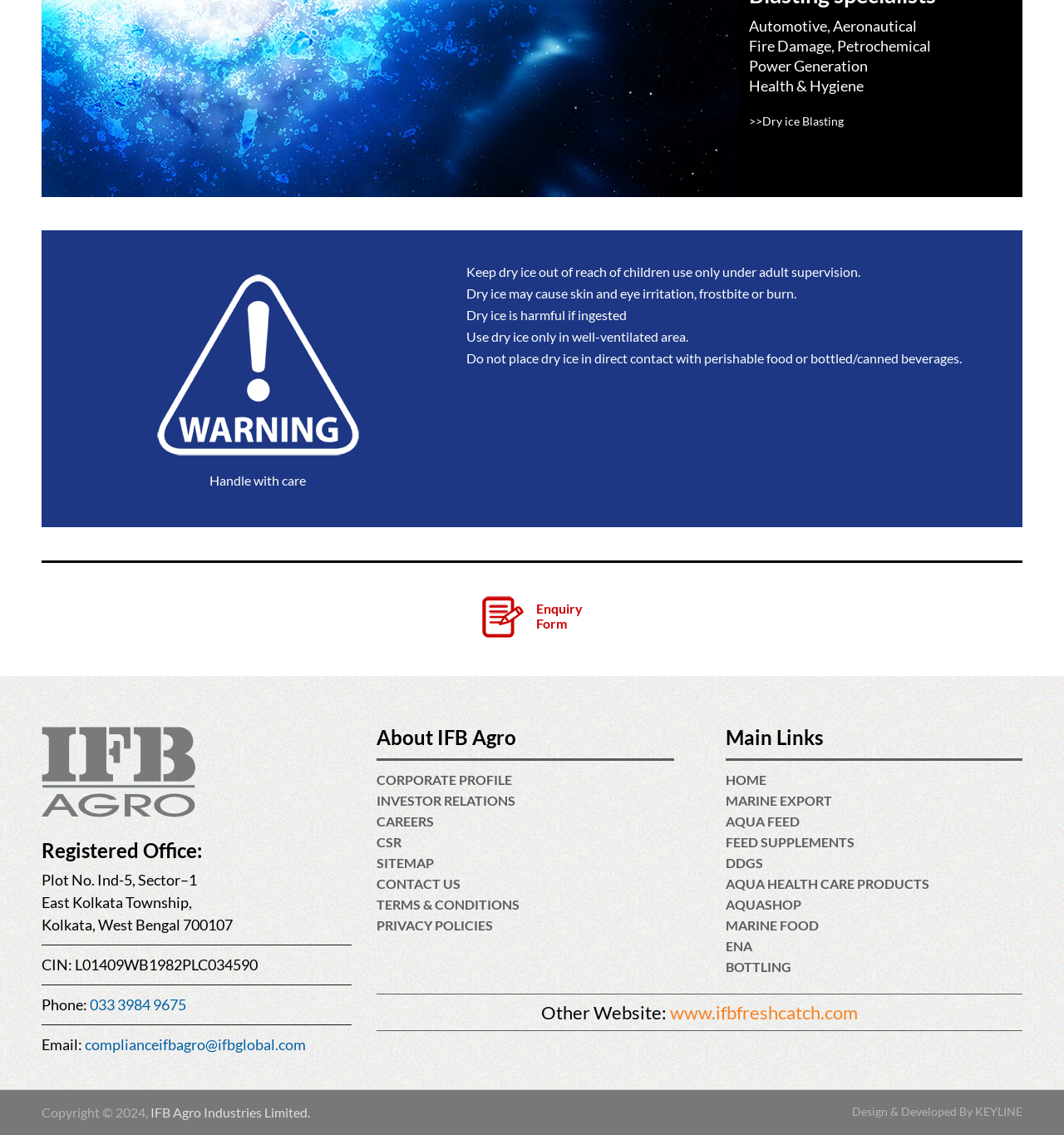Respond with a single word or short phrase to the following question: 
What is the link to the Enquiry Form?

Enquiry Form